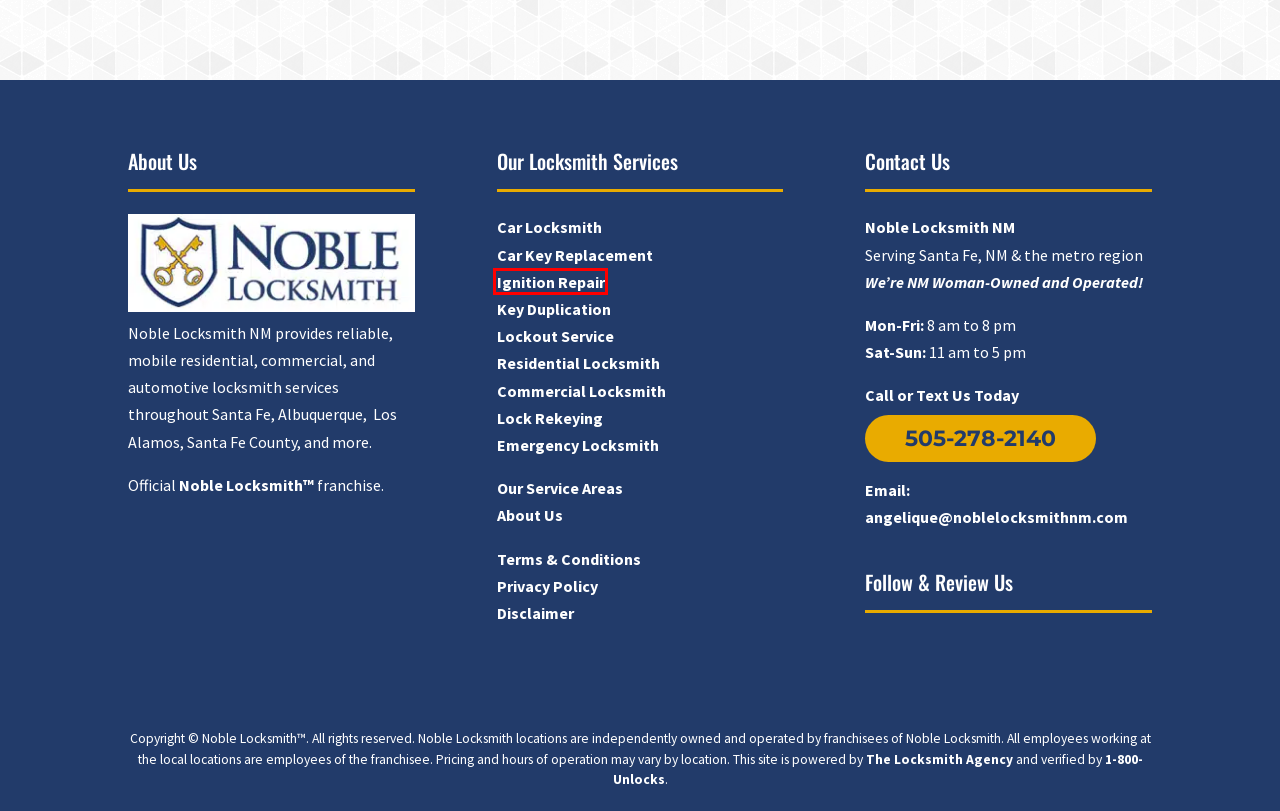Take a look at the provided webpage screenshot featuring a red bounding box around an element. Select the most appropriate webpage description for the page that loads after clicking on the element inside the red bounding box. Here are the candidates:
A. Ignition Repair near me Santa Fe | Noble Locksmith New Mexico
B. Locksmith SEO, Marketing, & Web Design | The Locksmith Agency
C. Car Locksmith near me Santa Fe | Noble Locksmith New Mexico
D. 24/7 Car Locksmiths Nationwide | 1-800-Unlocks | Book Now!
E. Full-Service Locksmiths | Noble Locksmith Franchise | Join Today!
F. Commercial Locksmith near me Santa Fe | Noble Locksmith New Mexico
G. Car Key Replacement near me Santa Fe | Noble Locksmith New Mexico
H. Key Duplication near me Santa Fe | Noble Locksmith New Mexico

A